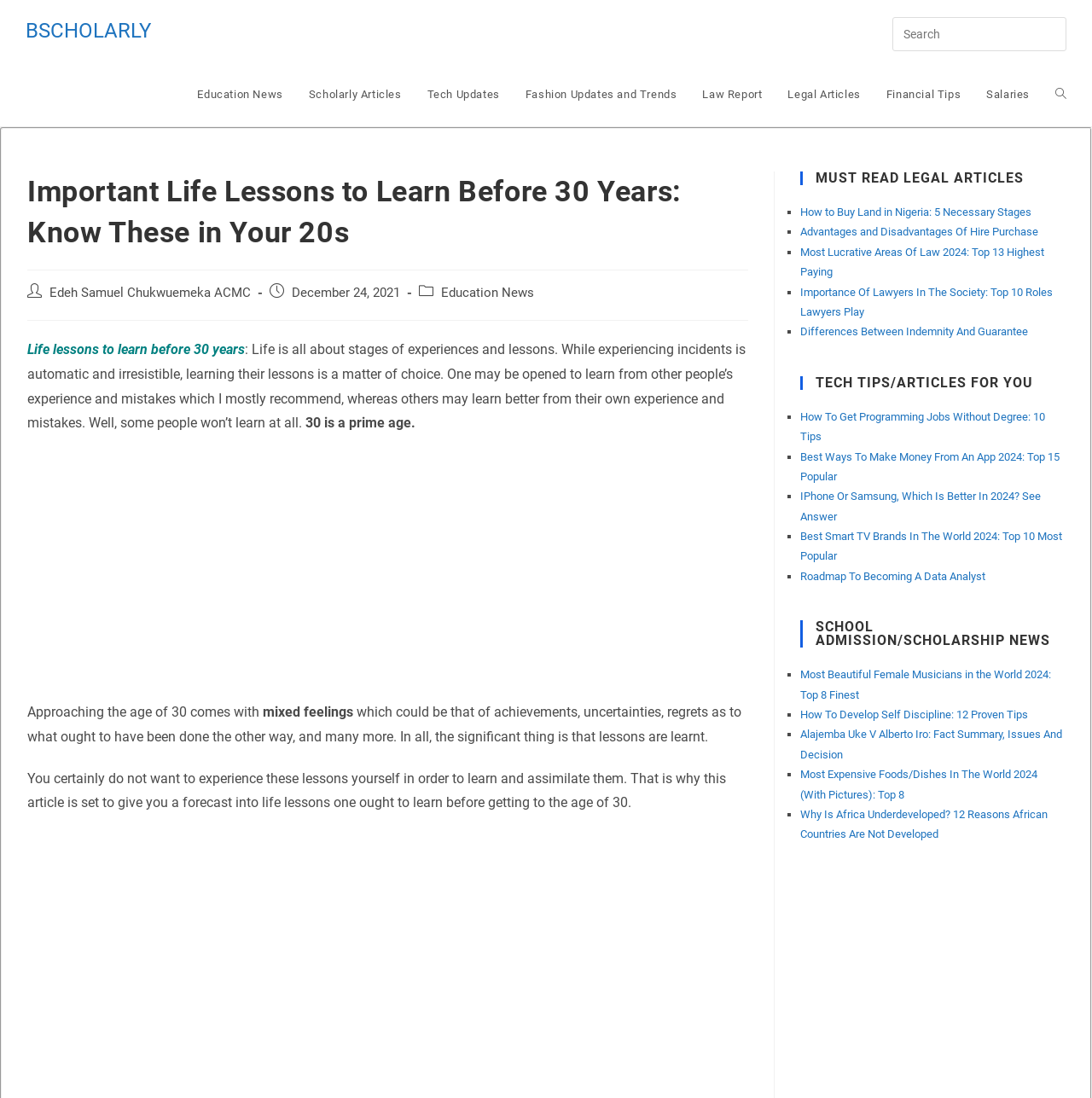Give the bounding box coordinates for this UI element: "aria-label="Submit your search"". The coordinates should be four float numbers between 0 and 1, arranged as [left, top, right, bottom].

[0.945, 0.015, 0.977, 0.042]